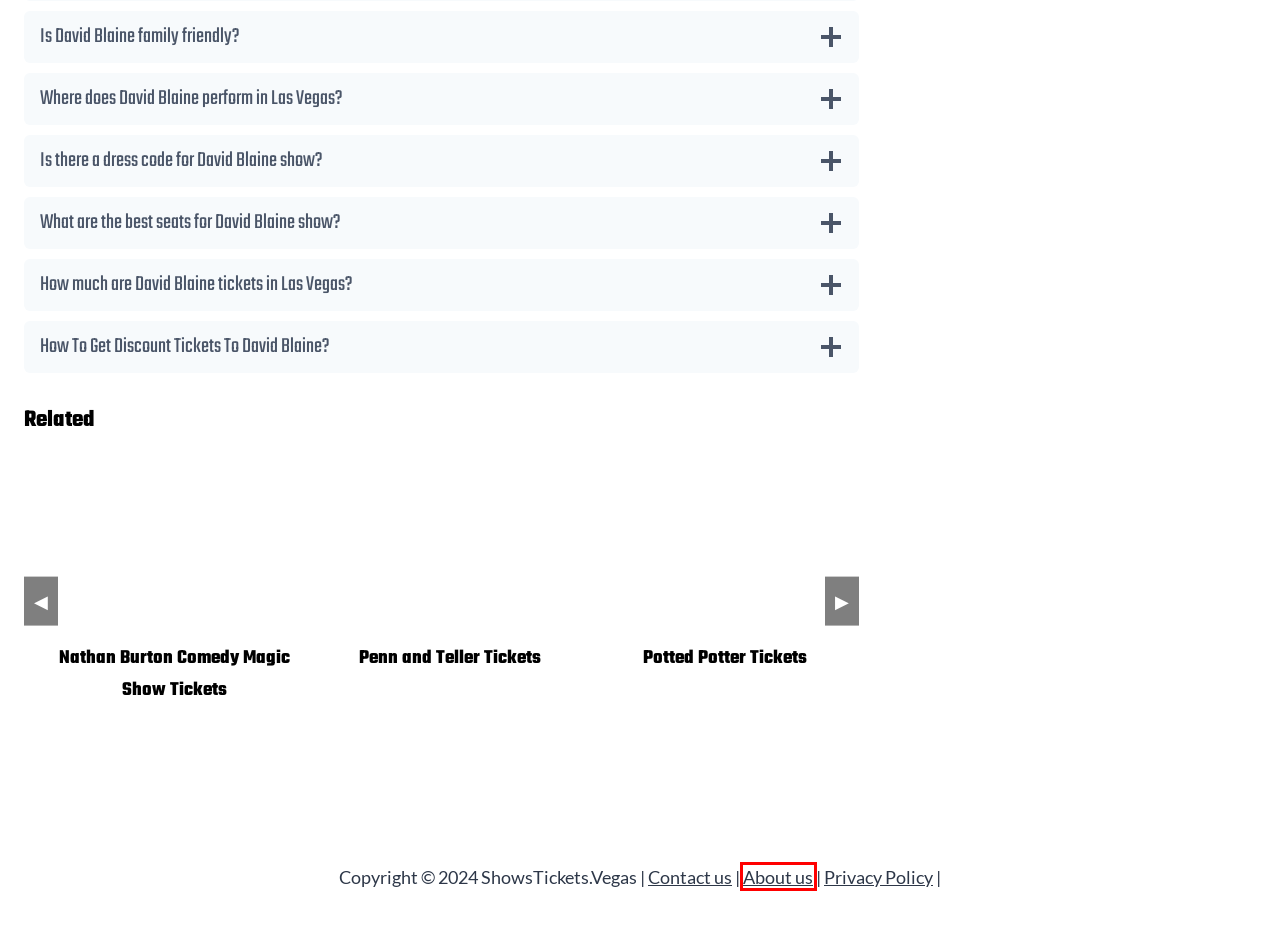Look at the given screenshot of a webpage with a red rectangle bounding box around a UI element. Pick the description that best matches the new webpage after clicking the element highlighted. The descriptions are:
A. Potted Potter Las Vegas Tickets | Show Times & Dates
B. Upcoming Las Vegas Shows Tickets | Calendar & Event Schedule
C. Privacy Policy | Shows Tickets
D. Contact Us | Shows Tickets
E. Penn And Teller Las Vegas Tickets | Show Times & Dates
F. About Us | Shows Tickets
G. Nathan Burton Comedy Magic Show Tickets | Show Times & Dates
H. Piff The Magic Dragon Las Vegas Tickets | Show Times & Dates

F